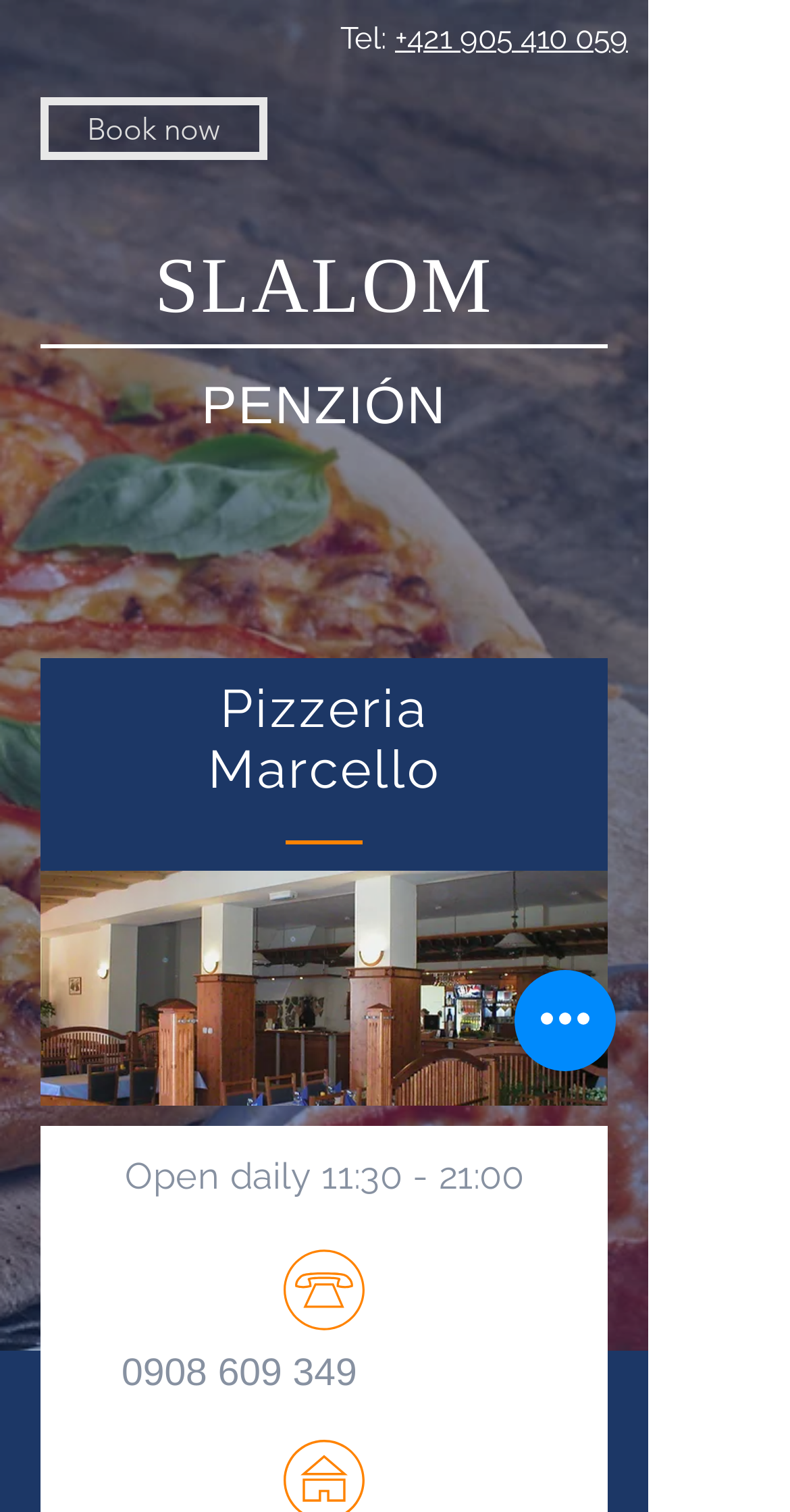What is the button text to make a booking?
Give a detailed response to the question by analyzing the screenshot.

I found the button text by looking at the button element with the text 'Book now' which is located above the 'PENZIÓN' heading.